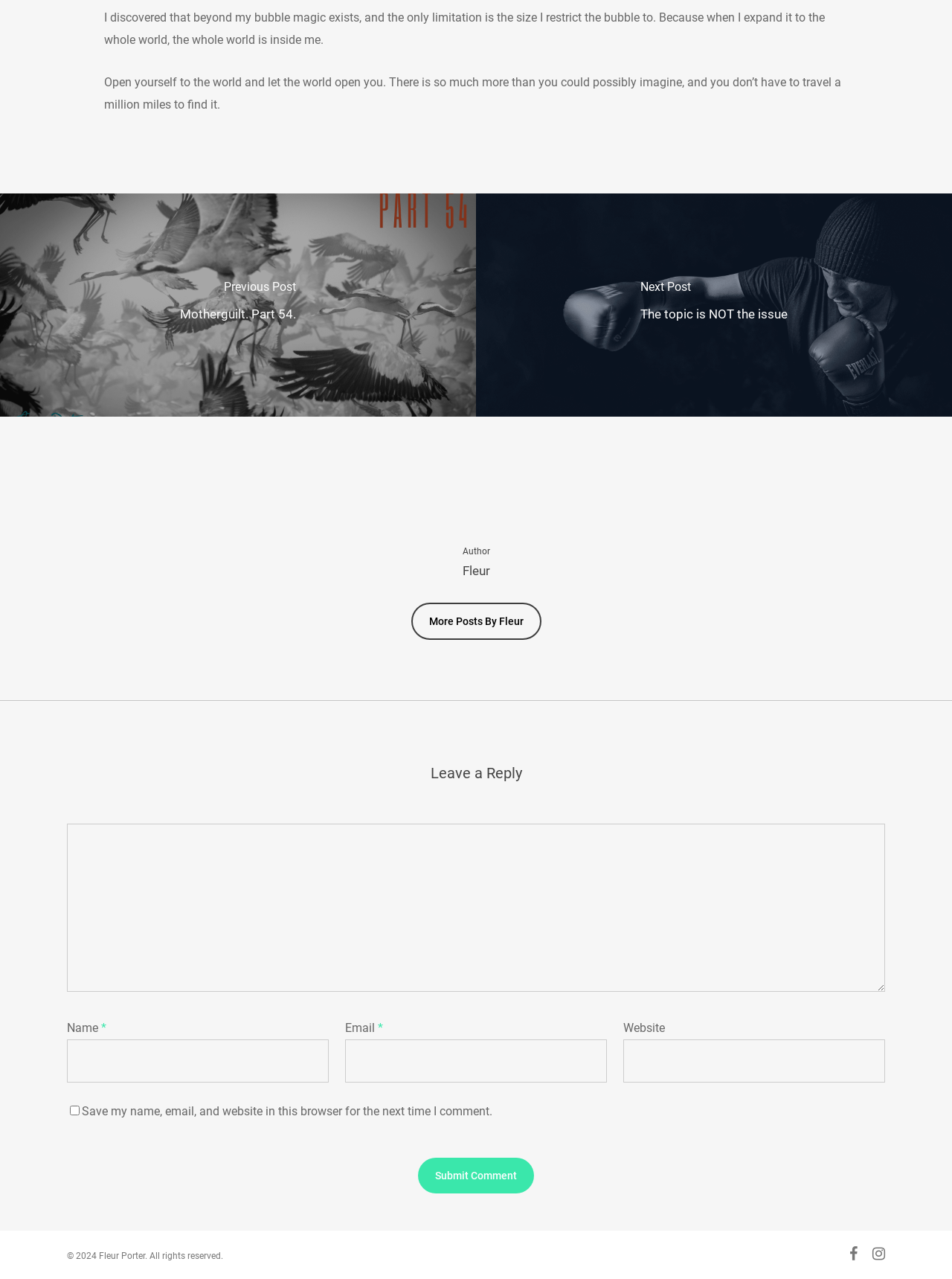Specify the bounding box coordinates of the region I need to click to perform the following instruction: "Leave a reply". The coordinates must be four float numbers in the range of 0 to 1, i.e., [left, top, right, bottom].

[0.07, 0.594, 0.93, 0.615]